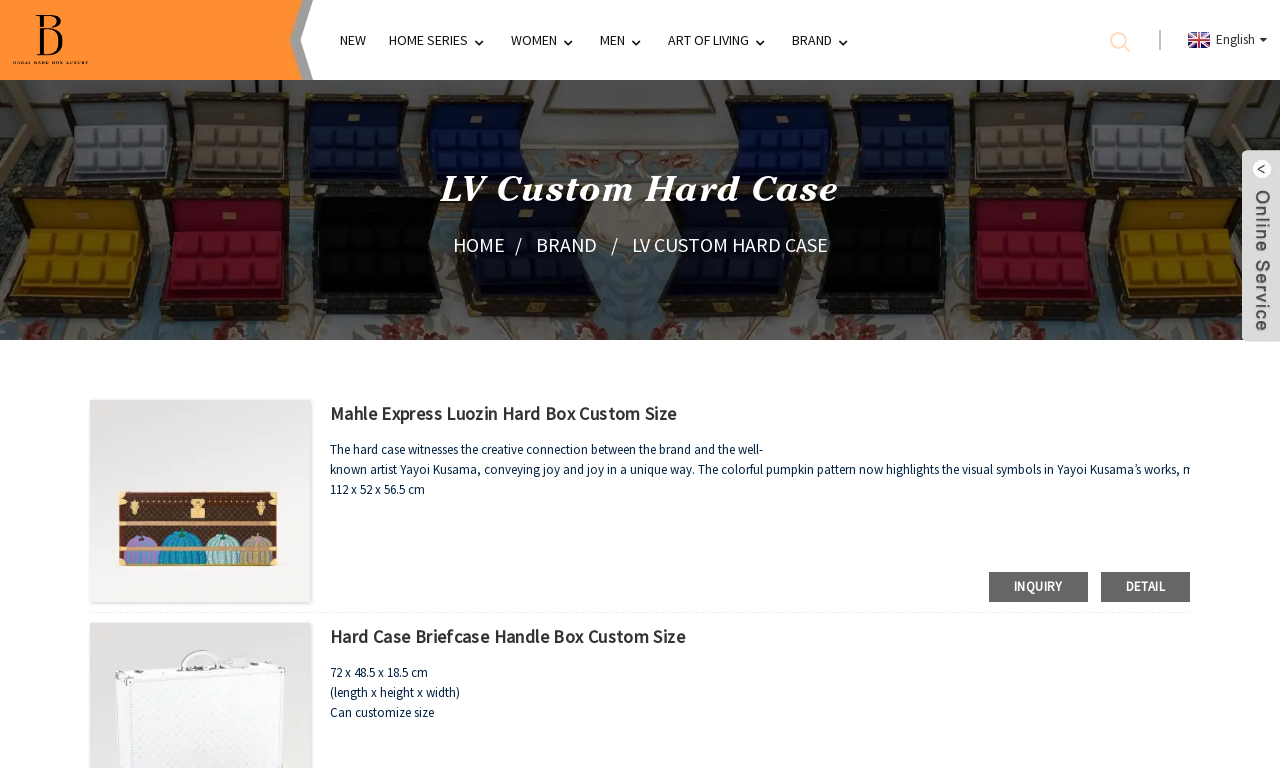Write a detailed summary of the webpage.

This webpage is about LV Custom hard case manufacturers, factories, and suppliers from China. At the top left corner, there is a small figure with a phone number "0802153739" and an image. Below it, there are six navigation links: "NEW", "HOME SERIES", "WOMEN", "MEN", "ART OF LIVING", and "BRAND". On the top right corner, there is a language selection link "English".

Below the navigation links, there is a large image that spans the entire width of the page. Above the image, there is a heading "LV Custom Hard Case" and three links: "HOME", "BRAND", and "LV CUSTOM HARD CASE".

The main content of the page is a product showcase. There is a large figure that takes up most of the page, containing an image of a hard case with a detailed description. The description includes the product name "Mahle Express Luozin Hard Box Custom Size", its dimensions, and features such as monogram coated canvas, cow leather trim, quilted cotton lining, metallic parts, and interior decoration with a logo. There are also links to "INQUIRY" and "DETAIL" below the description.

Below the product description, there is another heading "Hard Case Briefcase Handle Box Custom Size" with a similar description and links to "INQUIRY" and "DETAIL". The page also mentions that the size of the hard case can be customized and that it is made of Taïga leather and coated canvas with a leather handle.